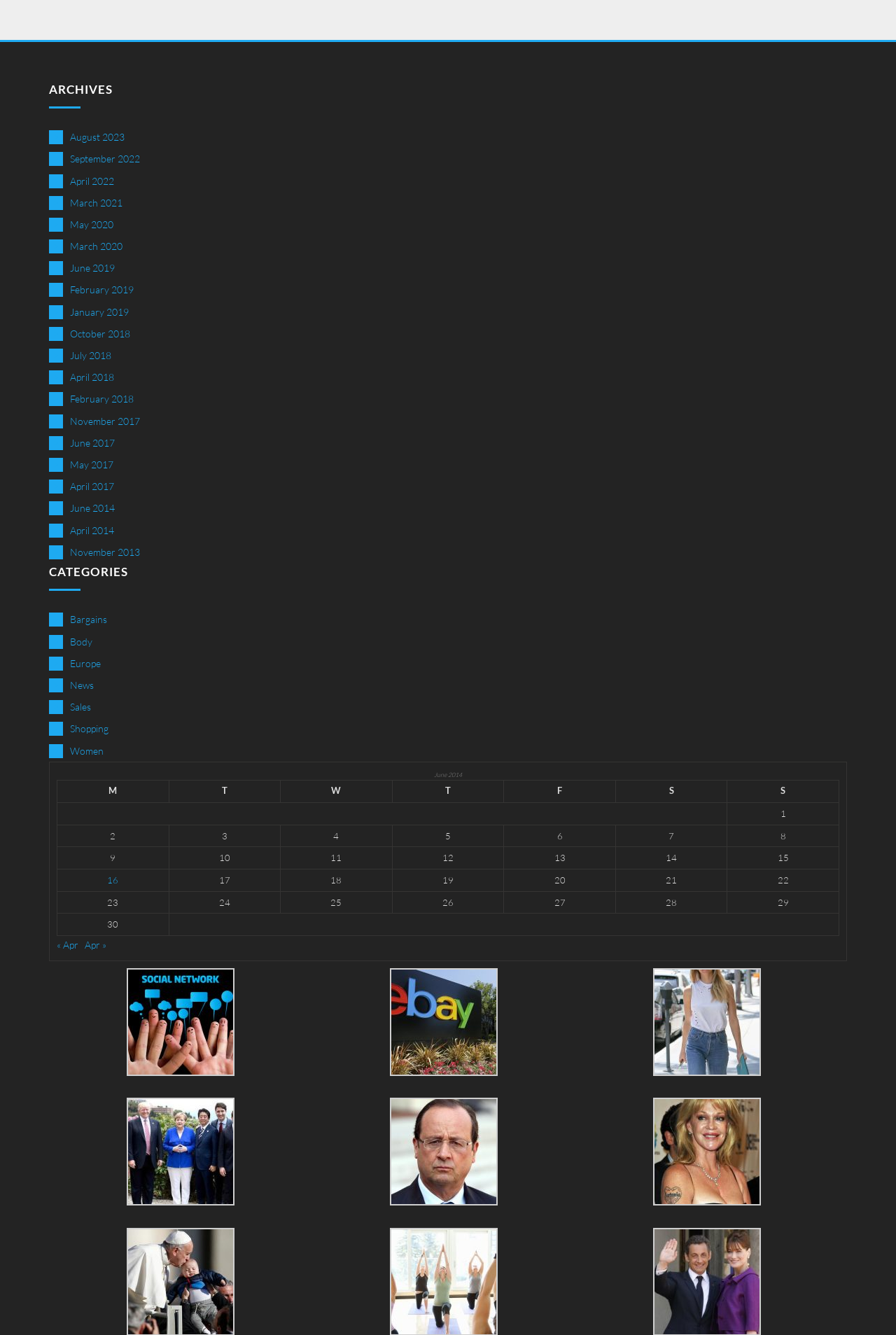How many categories are listed?
Could you give a comprehensive explanation in response to this question?

The categories are listed under the 'CATEGORIES' heading. By counting the number of links under this heading, we can determine that there are 7 categories listed.